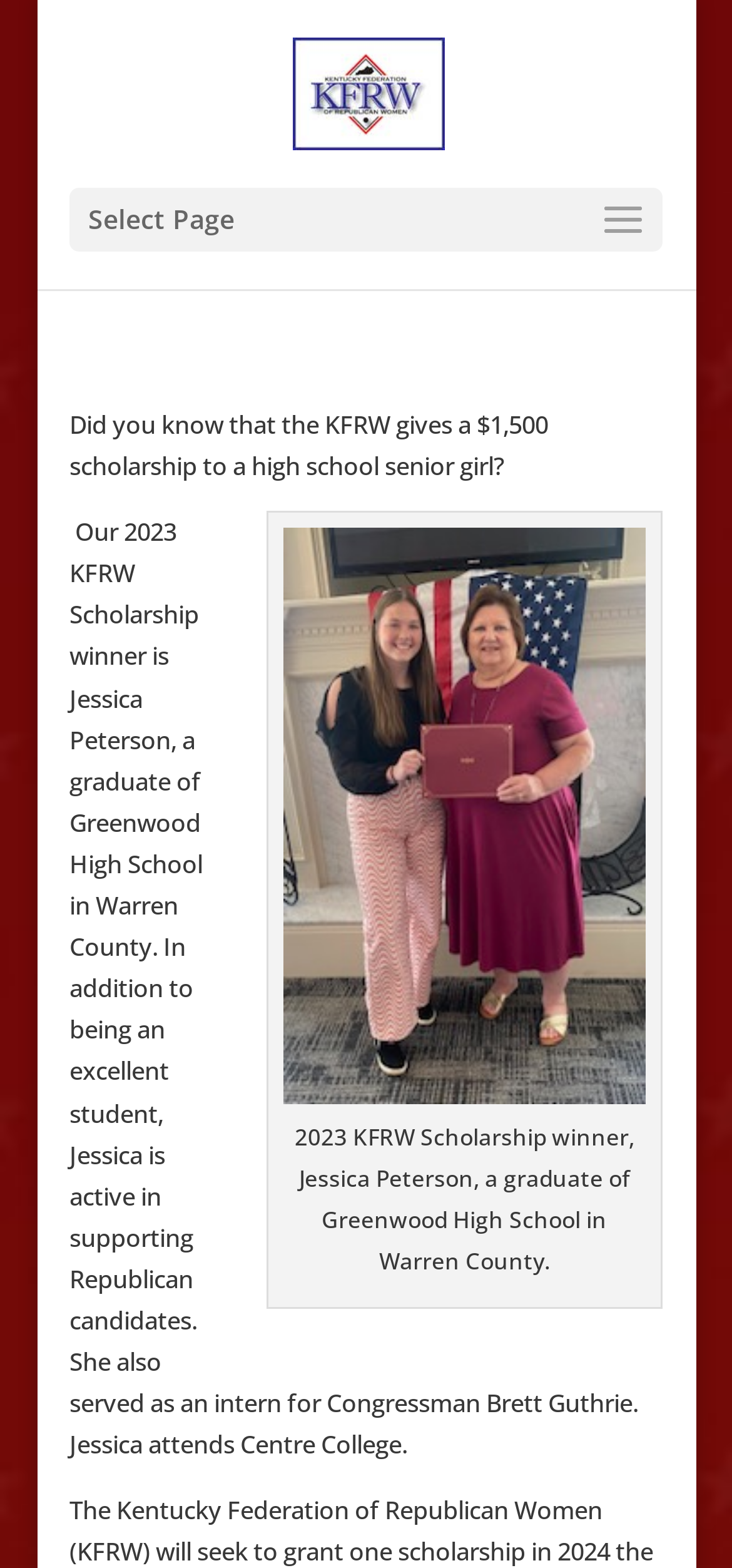What is the amount of the KFRW scholarship?
By examining the image, provide a one-word or phrase answer.

$1,500